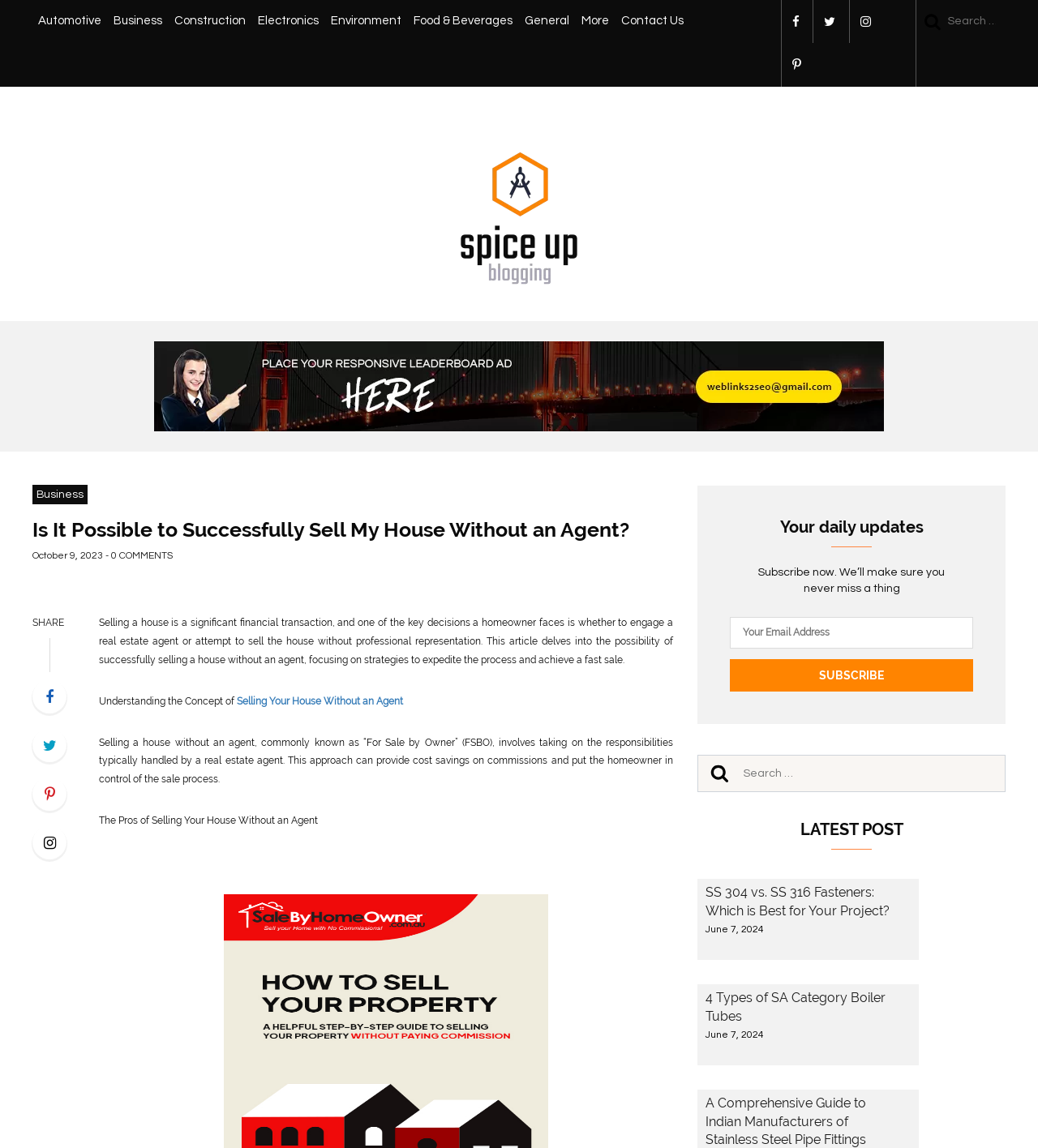Offer an in-depth caption of the entire webpage.

This webpage appears to be a blog or article page, with a focus on real estate and selling a house without an agent. At the top of the page, there is a navigation menu with links to various categories such as "Automotive", "Business", and "Environment". Below this, there is a search bar and a series of social media links.

The main content of the page is an article titled "Is It Possible to Successfully Sell My House Without an Agent?", which is divided into sections with headings such as "Understanding the Concept of" and "The Pros of Selling Your House Without an Agent". The article discusses the possibility of selling a house without a real estate agent, including the benefits and strategies for doing so.

To the right of the article, there is a sidebar with a heading "Your daily updates" and a subscription form to receive updates. Below this, there is a section titled "LATEST POST" with links to other articles, including "SS 304 vs. SS 316 Fasteners: Which is Best for Your Project?" and "4 Types of SA Category Boiler Tubes".

There are several images on the page, including a logo or icon at the top left and an image related to the article content. The page also has a number of links to other articles and categories, as well as social media links and a search bar. Overall, the page appears to be a informative resource for individuals looking to sell their house without an agent.